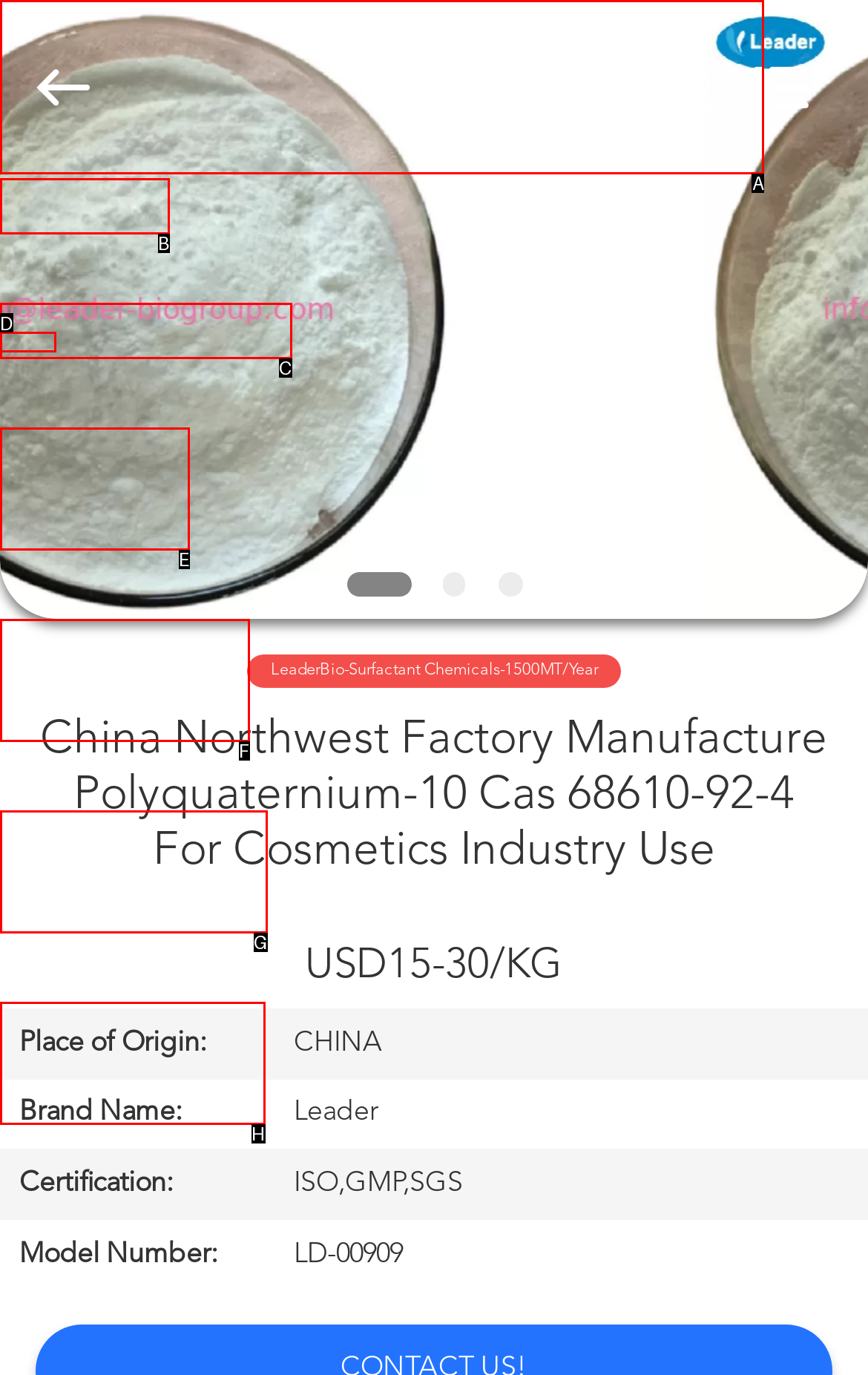To achieve the task: view November 2013, indicate the letter of the correct choice from the provided options.

None